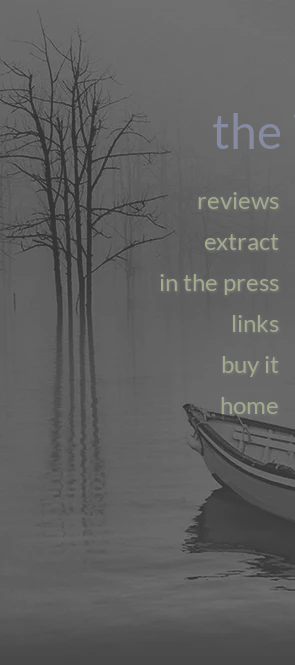Respond to the question with just a single word or phrase: 
How many links are displayed accompanying the title?

6